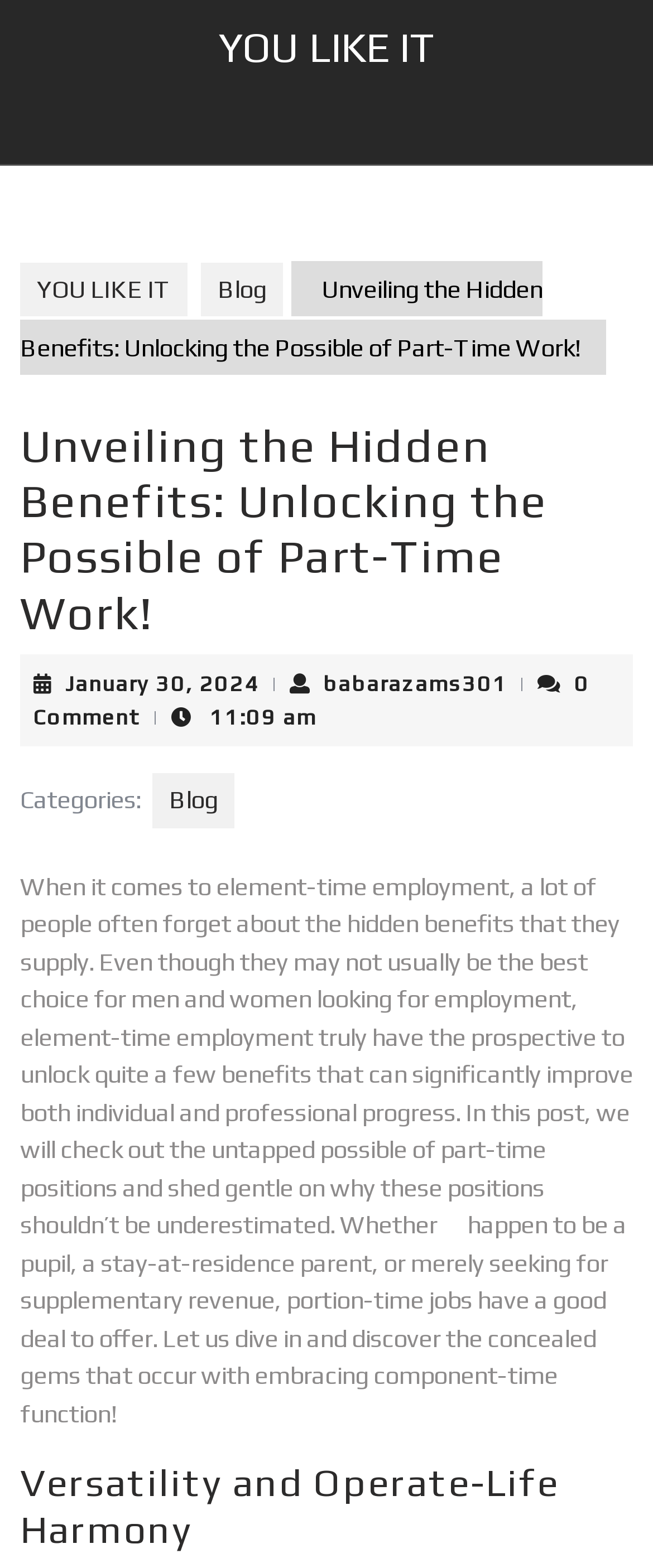What is the category of the current article?
Answer the question with a thorough and detailed explanation.

I determined the category by looking at the links at the top of the page, where 'YOU LIKE IT' and 'Blog' are listed. The category is 'Blog' because the current article is under this section.